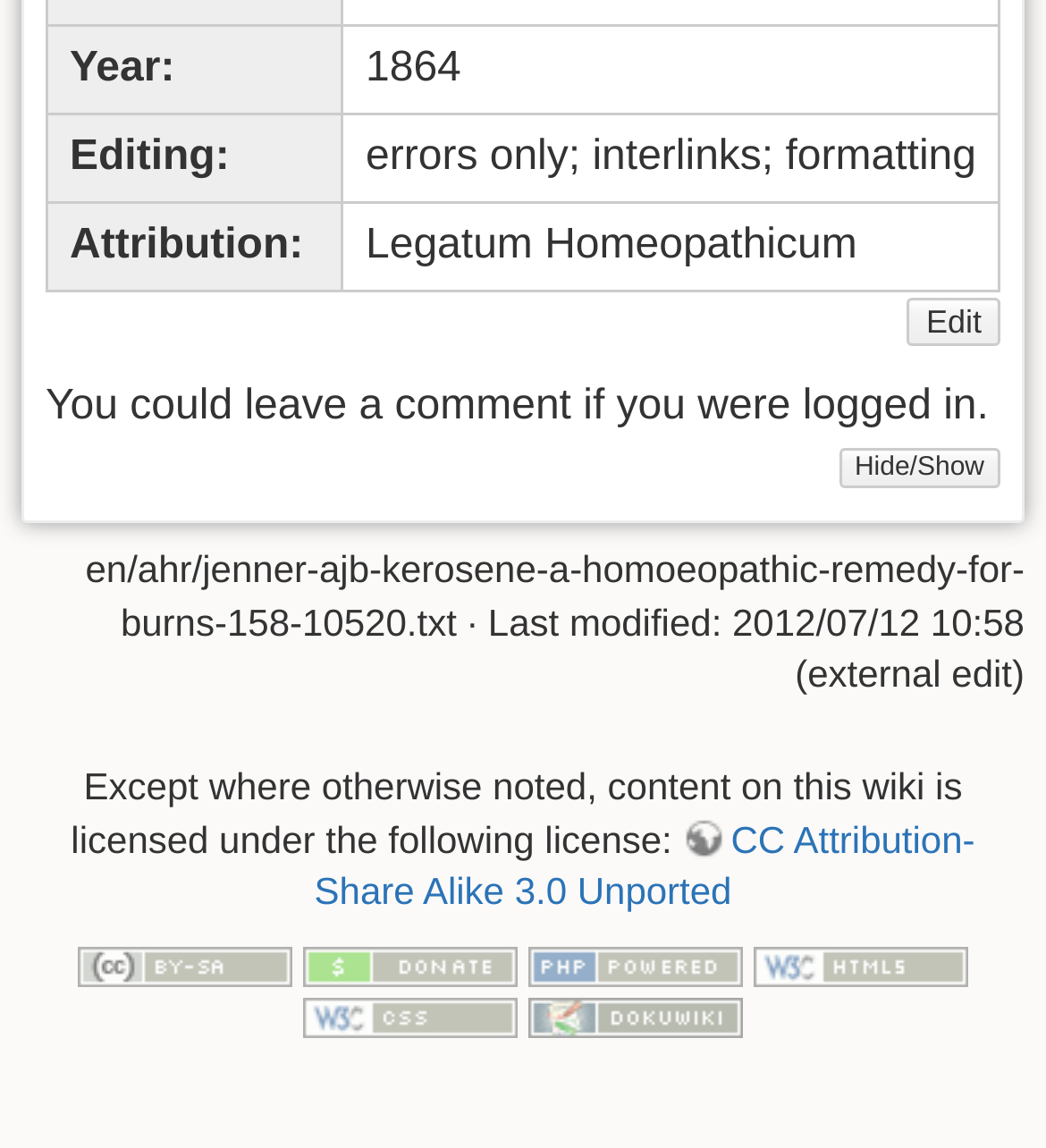Using the description: "title="Toggle Visibiliy" value="Hide/Show"", determine the UI element's bounding box coordinates. Ensure the coordinates are in the format of four float numbers between 0 and 1, i.e., [left, top, right, bottom].

[0.802, 0.39, 0.956, 0.425]